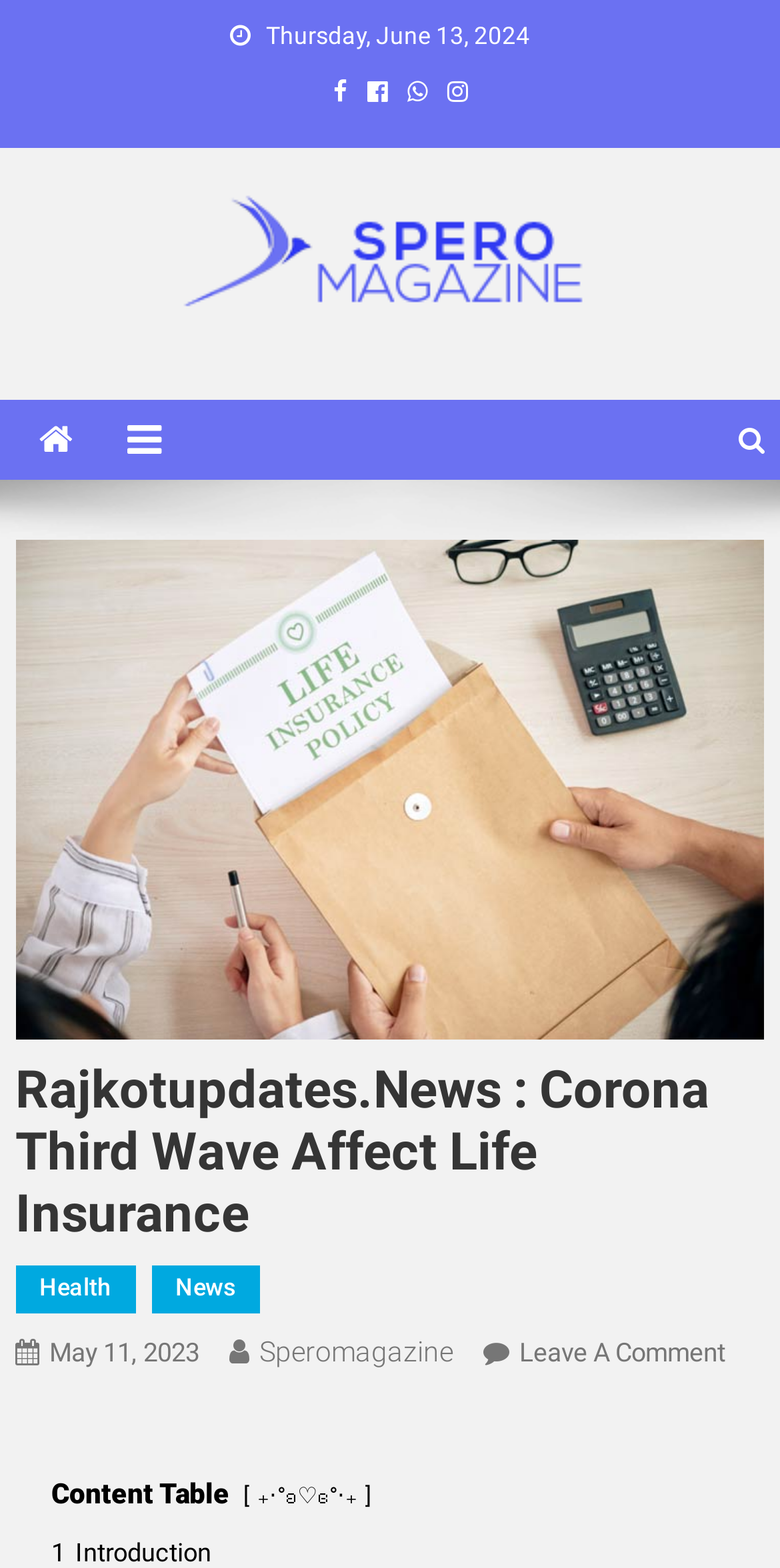Pinpoint the bounding box coordinates of the clickable area necessary to execute the following instruction: "Click on the Health category". The coordinates should be given as four float numbers between 0 and 1, namely [left, top, right, bottom].

[0.02, 0.807, 0.174, 0.838]